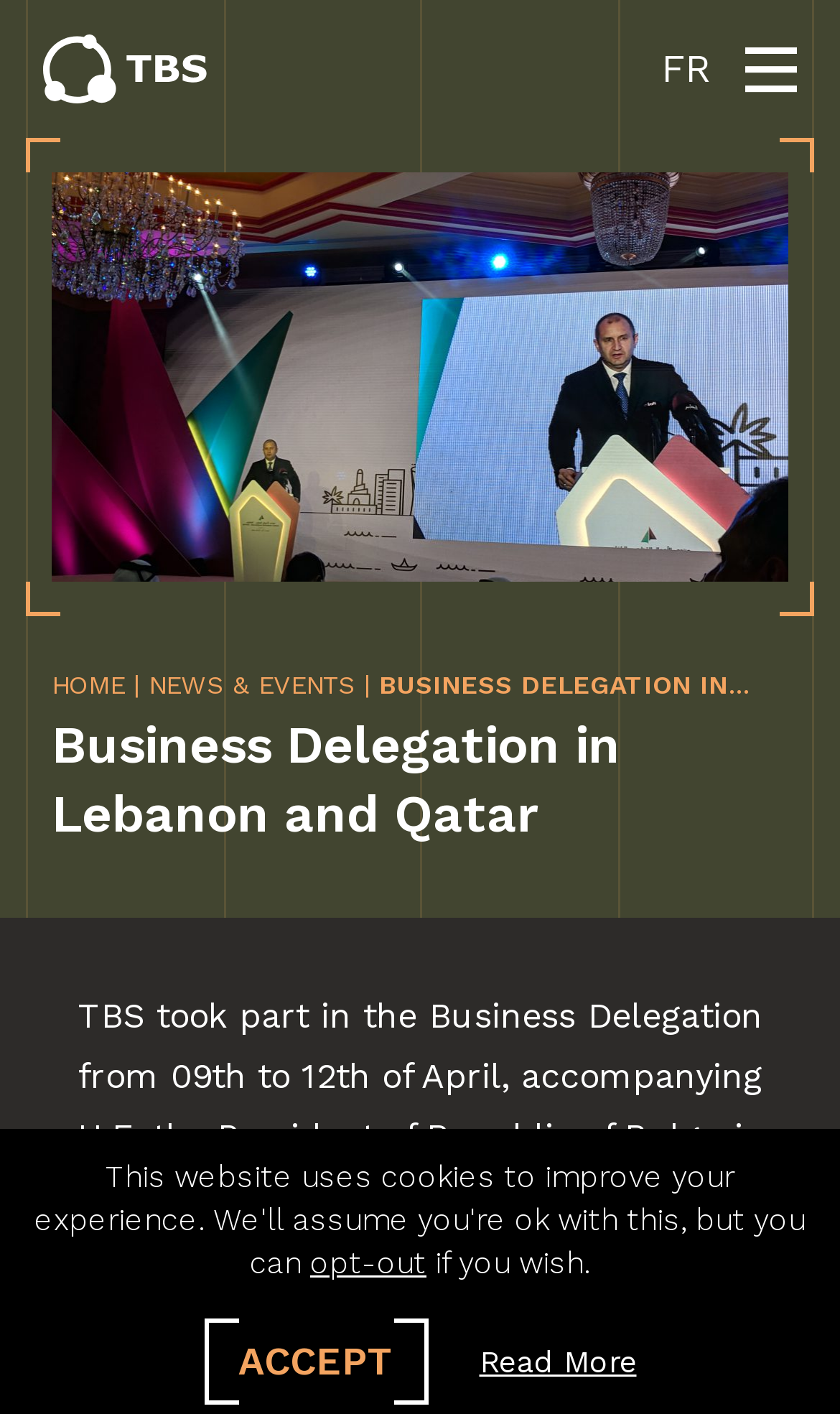Identify the main heading of the webpage and provide its text content.

Business Delegation in Lebanon and Qatar